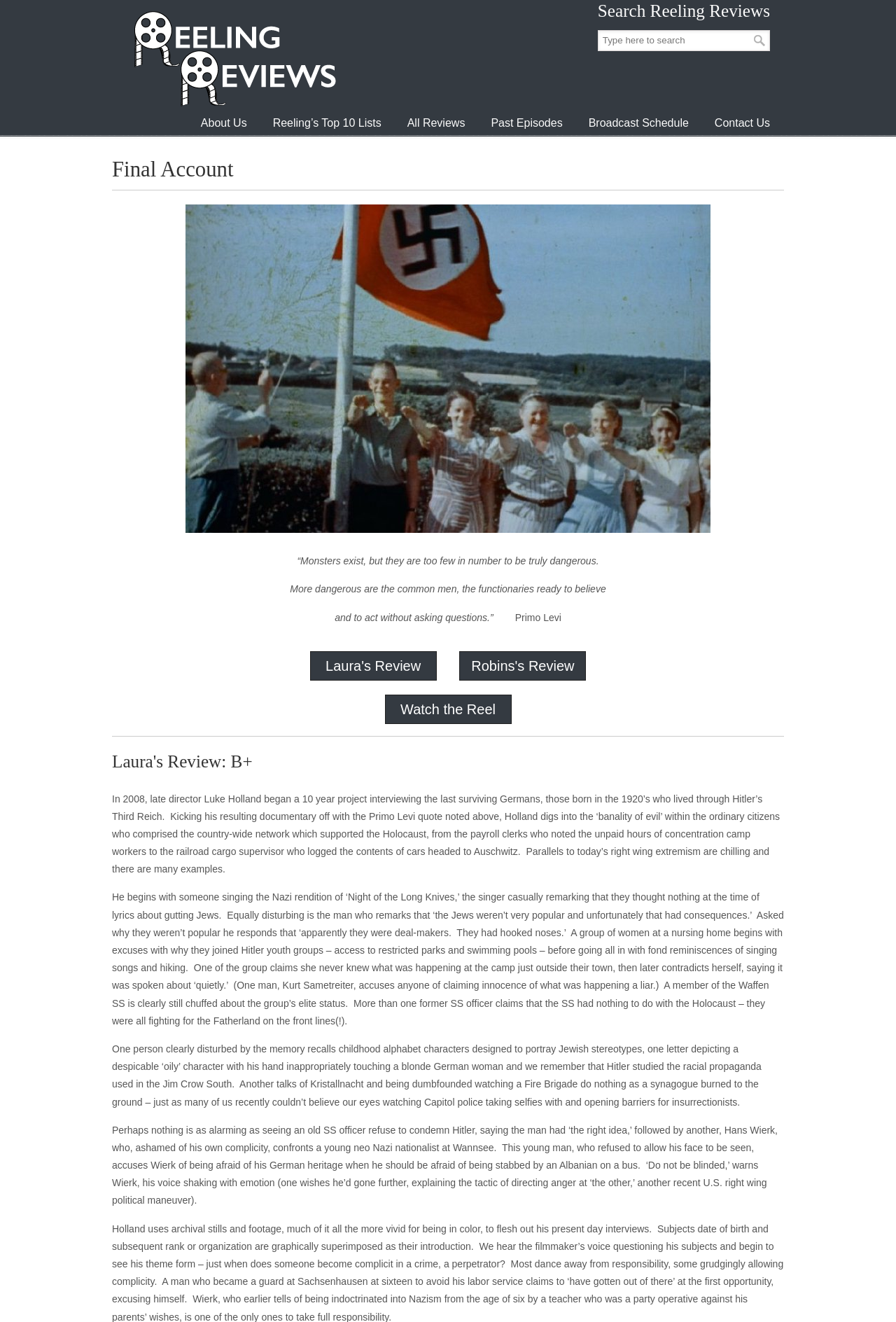How many reviews are displayed on the webpage?
Based on the image, please offer an in-depth response to the question.

The webpage displays two reviews, 'Laura's Review' and 'Robins's Review', which are located below the image and above the horizontal separator.